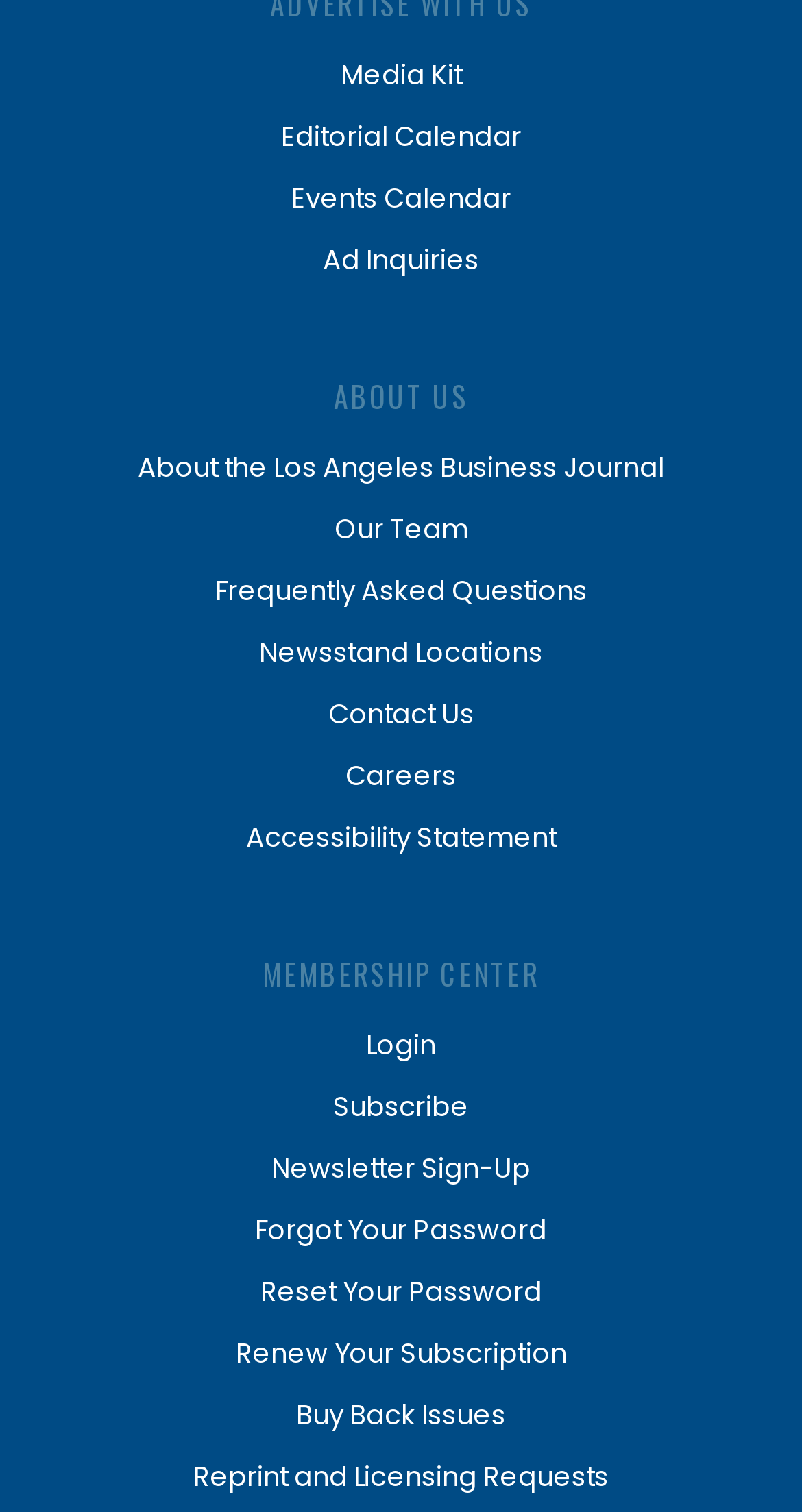Please answer the following query using a single word or phrase: 
What is the last link in the 'MEMBERSHIP CENTER' section?

Reprint and Licensing Requests